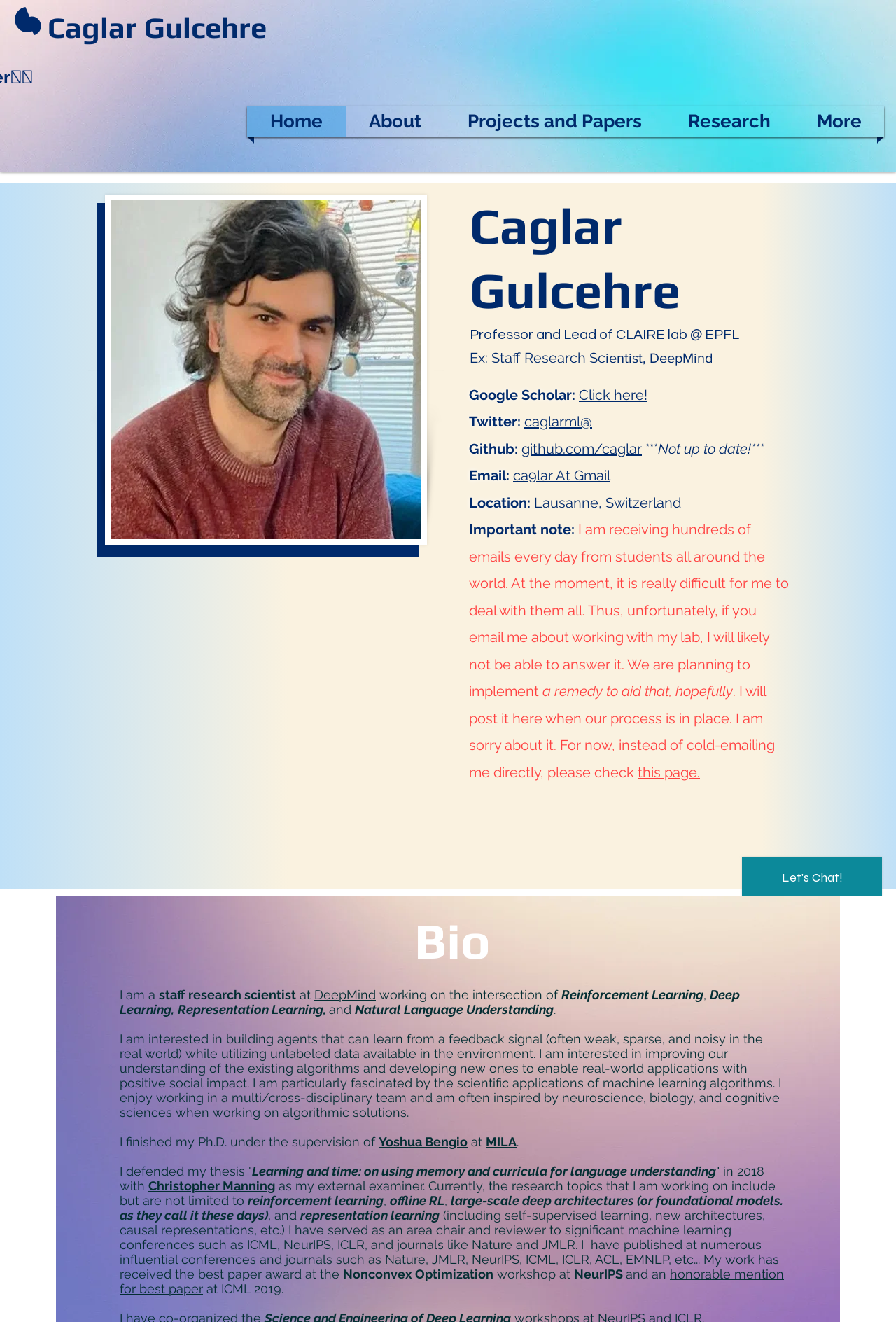What is the profession of the person described on this webpage?
Using the image, elaborate on the answer with as much detail as possible.

Based on the webpage content, specifically the heading 'Caglar Gulcehre' and the text 'Professor and Lead of CLAIRE lab @ EPFL', it can be inferred that the person described on this webpage is a research scientist.